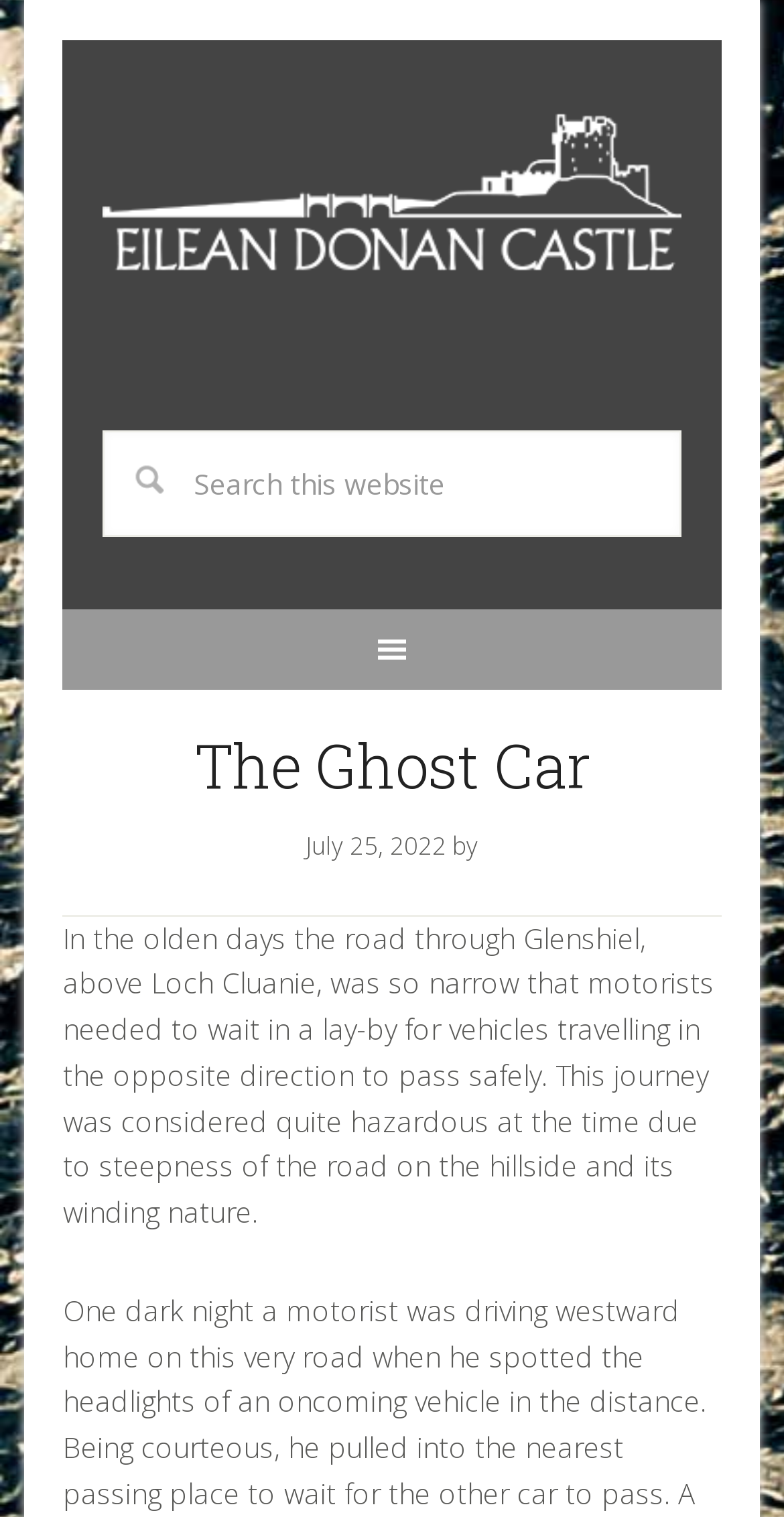Refer to the image and provide a thorough answer to this question:
What is the main topic of the article?

I inferred the main topic of the article by reading the first sentence of the article, which describes the road through Glenshiel and its hazardous conditions. This suggests that the article is primarily about this road and its history.